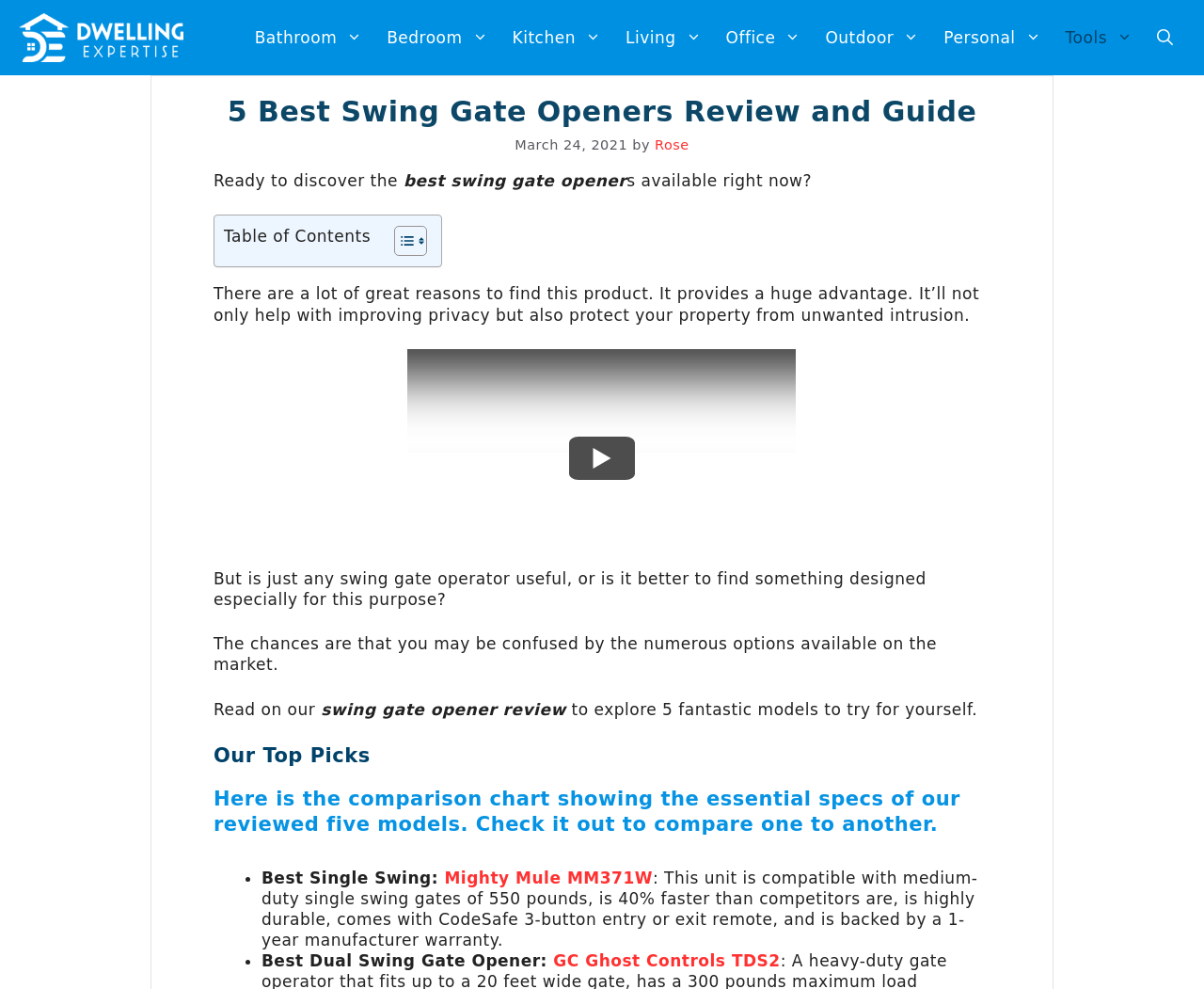Provide the bounding box coordinates of the HTML element this sentence describes: "aria-label="Open search"". The bounding box coordinates consist of four float numbers between 0 and 1, i.e., [left, top, right, bottom].

[0.951, 0.01, 0.984, 0.067]